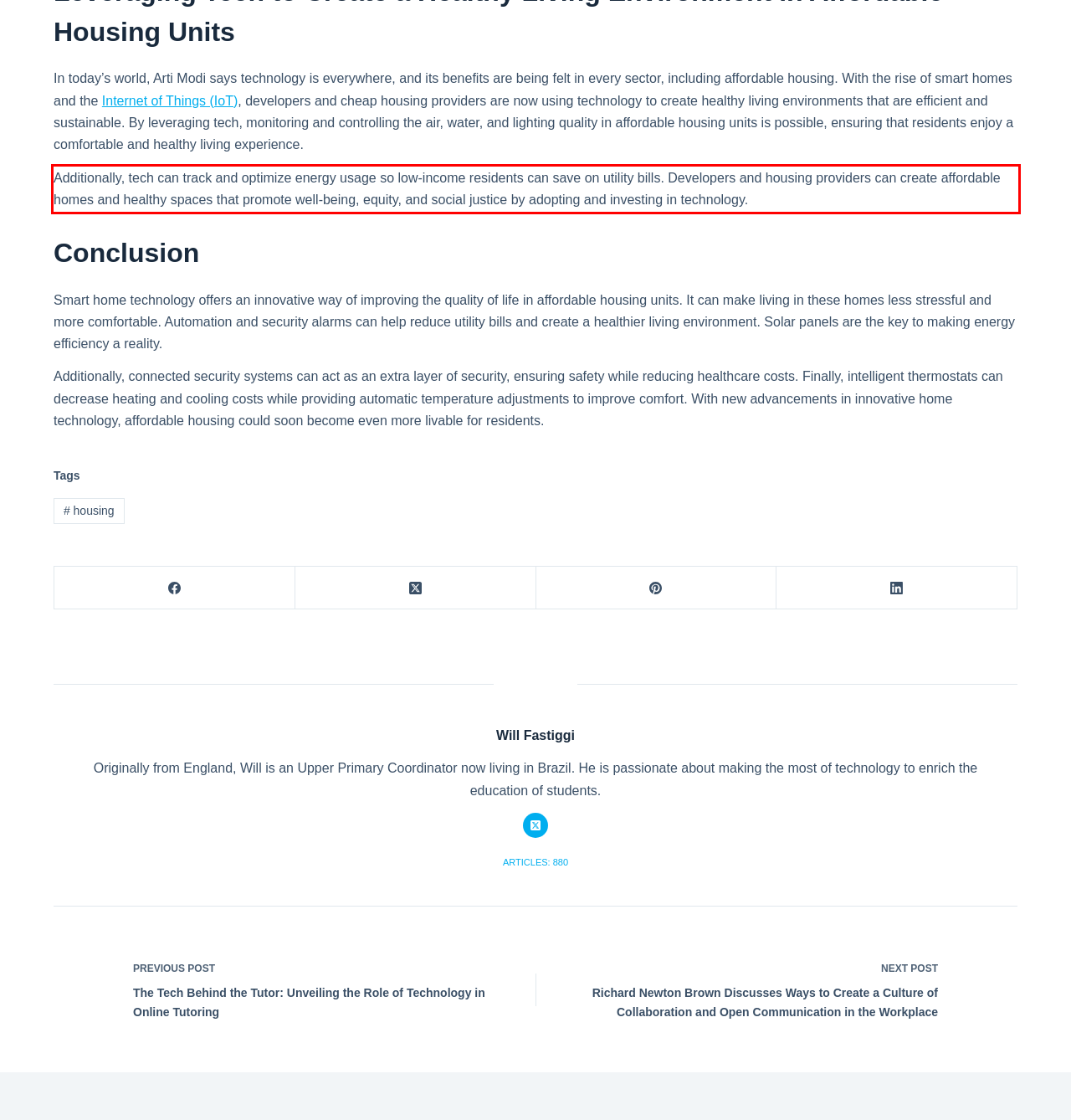By examining the provided screenshot of a webpage, recognize the text within the red bounding box and generate its text content.

Additionally, tech can track and optimize energy usage so low-income residents can save on utility bills. Developers and housing providers can create affordable homes and healthy spaces that promote well-being, equity, and social justice by adopting and investing in technology.